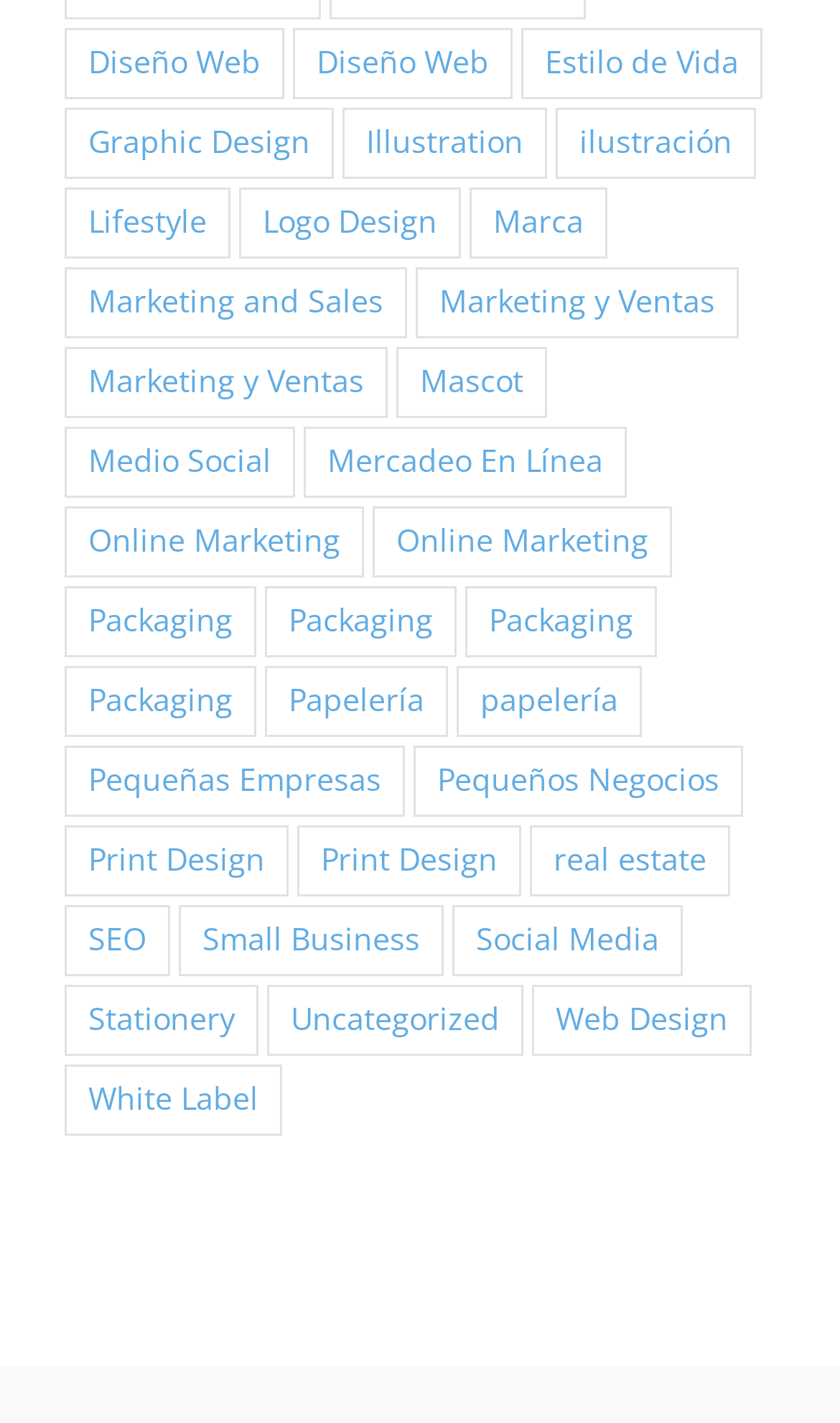Provide a brief response to the question below using one word or phrase:
What is the category that appears at the top-left corner of the webpage?

Diseño Web